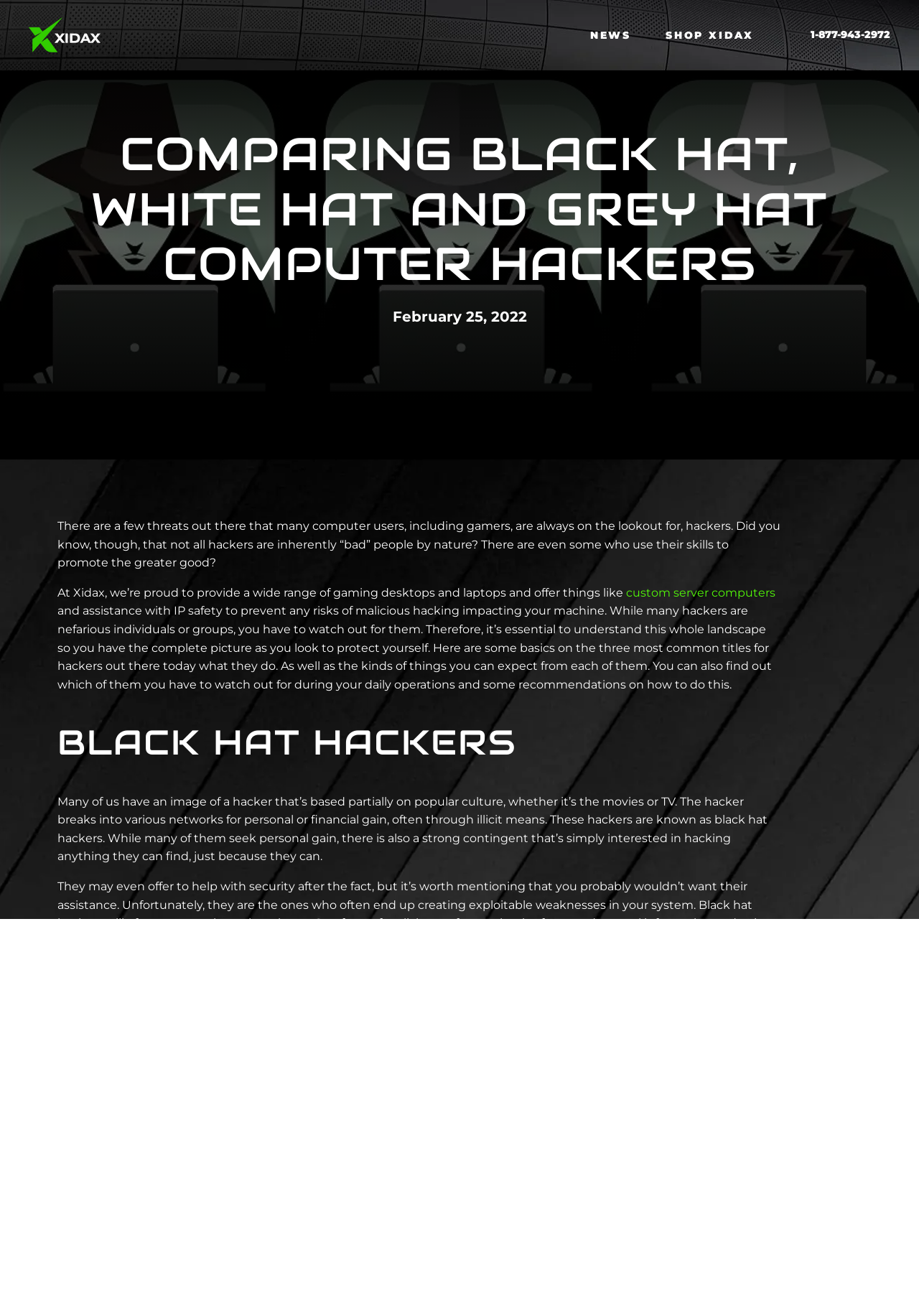Provide an in-depth description of the elements and layout of the webpage.

This webpage is about comparing black hat, white hat, and grey hat computer hackers. At the top, there is a navigation bar with three links: "NEWS", "SHOP XIDAX", and a phone number "1-877-943-2972". Below the navigation bar, there is a large heading "COMPARING BLACK HAT, WHITE HAT AND GREY HAT COMPUTER HACKERS" that spans almost the entire width of the page.

On the left side of the page, there is a small image, and next to it, there is a date "February 25, 2022". Below the date, there is a block of text that introduces the topic of hackers and their different types. The text also mentions that the company Xidax provides gaming desktops and laptops and offers services to prevent malicious hacking.

The main content of the page is divided into sections, each with a heading. The first section is about black hat hackers, who are described as malicious individuals or groups that break into networks for personal or financial gain. The text explains that they often use malware to steal information and gain access to protected resources.

Below the section about black hat hackers, there is a heading "OTHER PRECAUTIONS YOU CAN TAKE TO LIMIT YOUR RISKS OF DEALING WITH BLACK HAT HACKING ATTEMPTS INCLUDE:". This section is a list of precautions, each marked with a bullet point. The precautions include not clicking unknown links and keeping software up to date to prevent black hat hackers from taking advantage of old exploits.

Throughout the page, there are no other images except for the small one at the top and the one next to the phone number. The layout is clean, with a clear hierarchy of headings and text blocks.